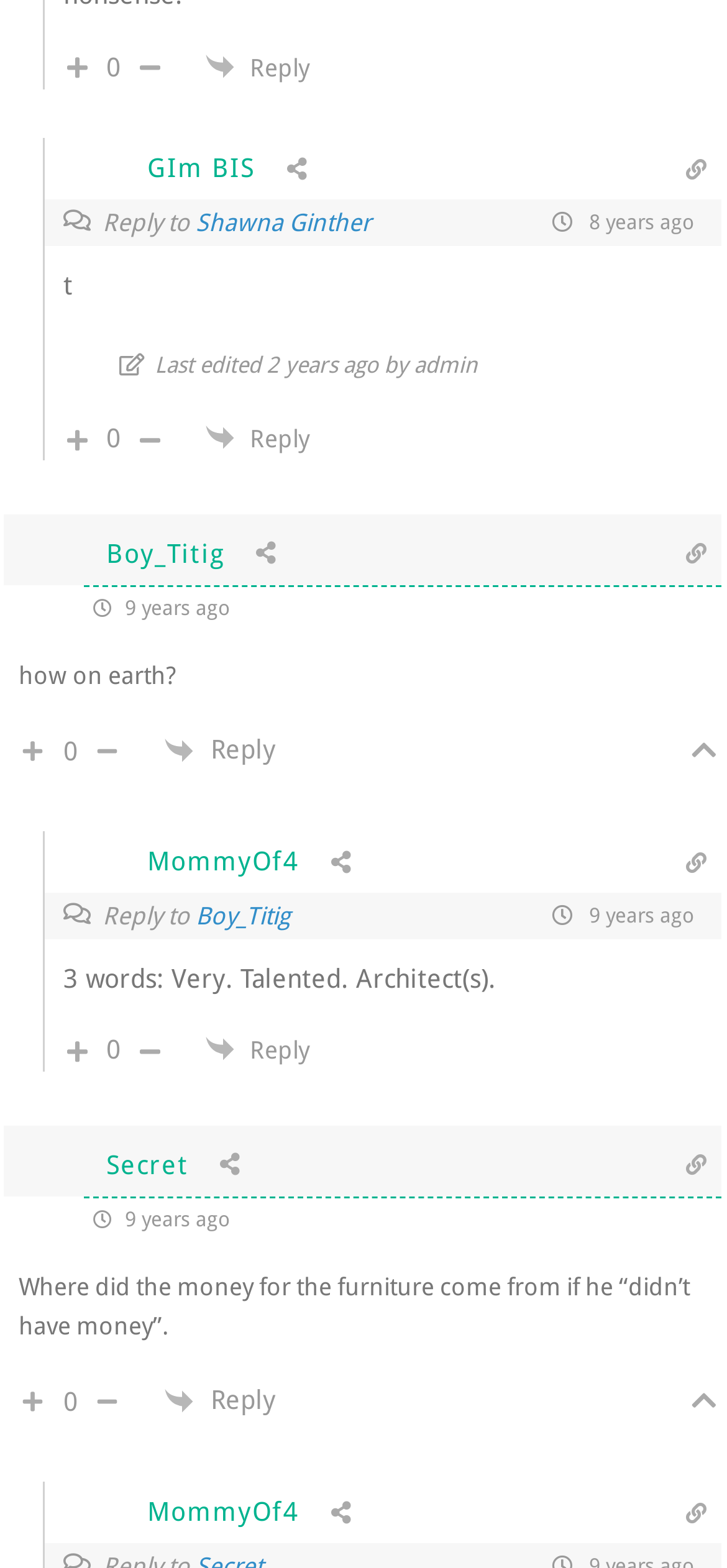Find the bounding box coordinates corresponding to the UI element with the description: "Boy_Titig". The coordinates should be formatted as [left, top, right, bottom], with values as floats between 0 and 1.

[0.269, 0.575, 0.4, 0.593]